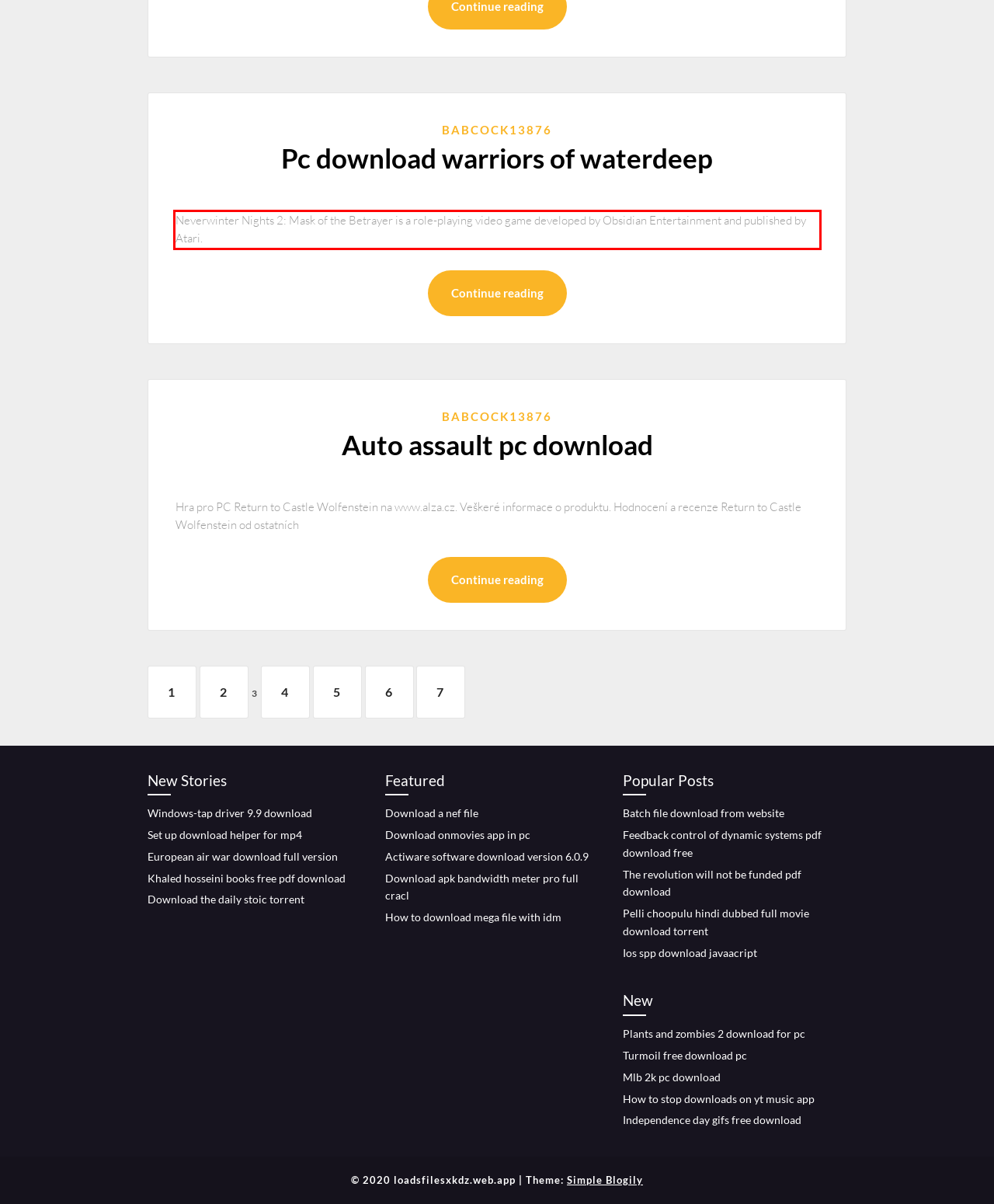You have a screenshot of a webpage where a UI element is enclosed in a red rectangle. Perform OCR to capture the text inside this red rectangle.

Neverwinter Nights 2: Mask of the Betrayer is a role-playing video game developed by Obsidian Entertainment and published by Atari.